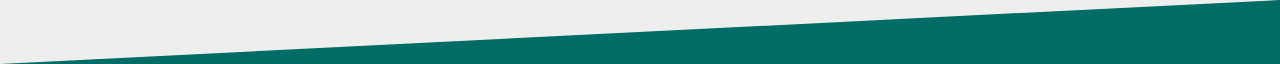Explain the image thoroughly, highlighting all key elements.

The image displayed below accompanies the section titled "Contact Details" on a webpage dedicated to various topics, possibly related to criminal law and social issues. It serves as a visual guide for users seeking information about the contact information of the organization or institute. The webpage features additional headings and links related to different subjects, indicating a well-structured informational resource. This specific area promotes user engagement by providing essential details such as opening hours and social media links.